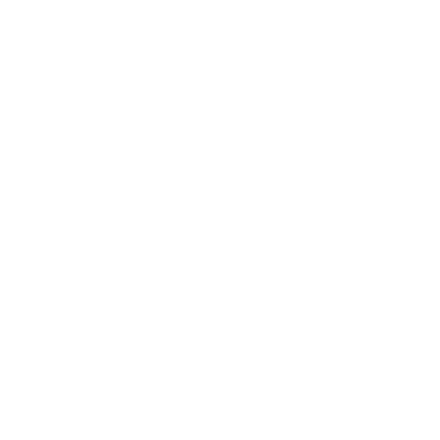Using the elements shown in the image, answer the question comprehensively: What is the purpose of the acetate protector overlays?

According to the caption, the folder includes 'double acetate protector overlays that keep diplomas secure while offering visibility', which suggests that the primary purpose of the acetate protector overlays is to keep the diplomas secure and protected.